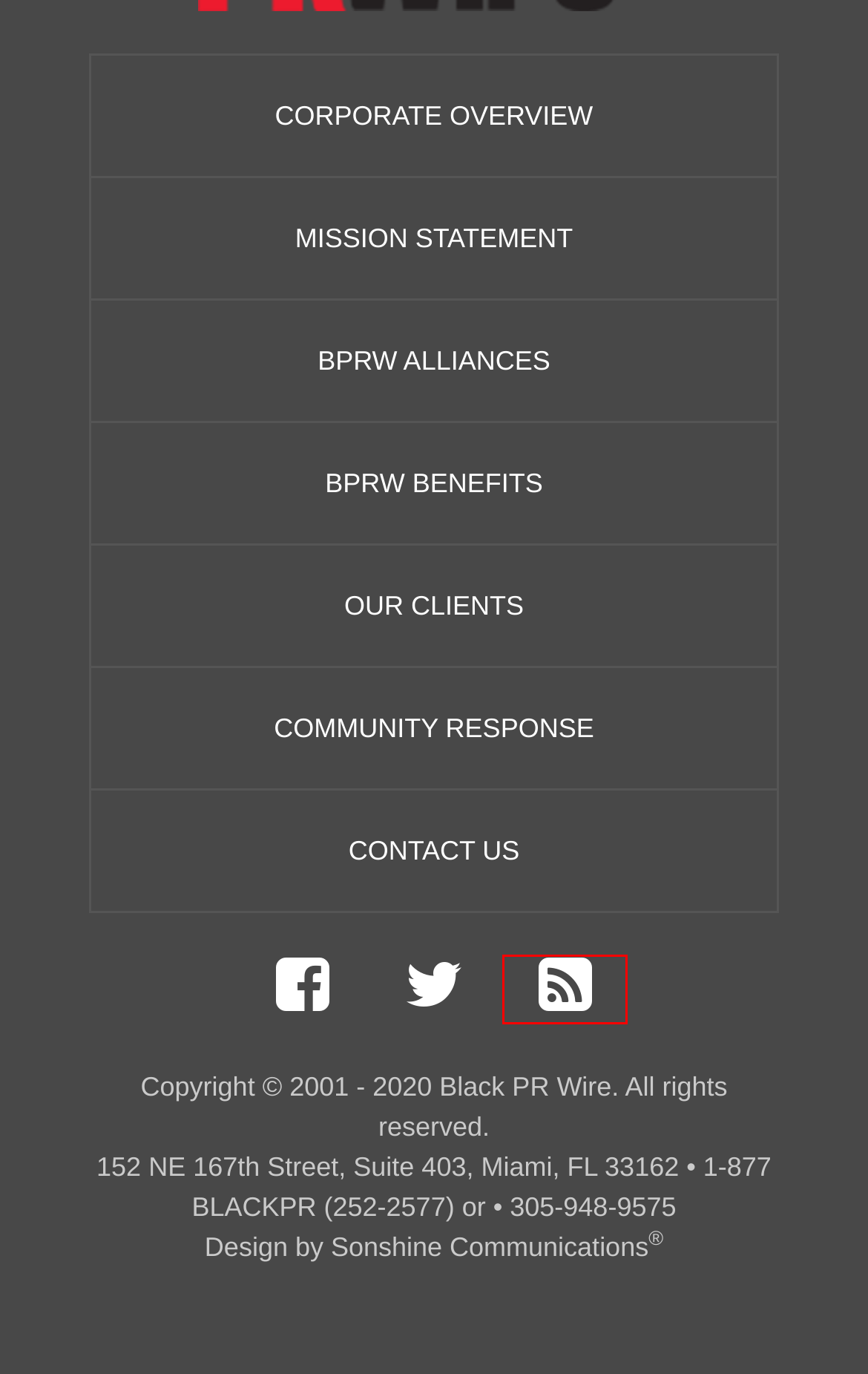Given a webpage screenshot featuring a red rectangle around a UI element, please determine the best description for the new webpage that appears after the element within the bounding box is clicked. The options are:
A. Homepage | Black PR Wire, Inc.
B. Automotive | News channels | Black PR Wire, Inc.
C. Politics | News channels | Black PR Wire, Inc.
D. Travel & Leisure | News channels | Black PR Wire, Inc.
E. BlackPRWire.com - Press Releases
F. Corporate Affairs | News channels | Black PR Wire, Inc.
G. Health & Fitness | News channels | Black PR Wire, Inc.
H. Fashion | News channels | Black PR Wire, Inc.

E